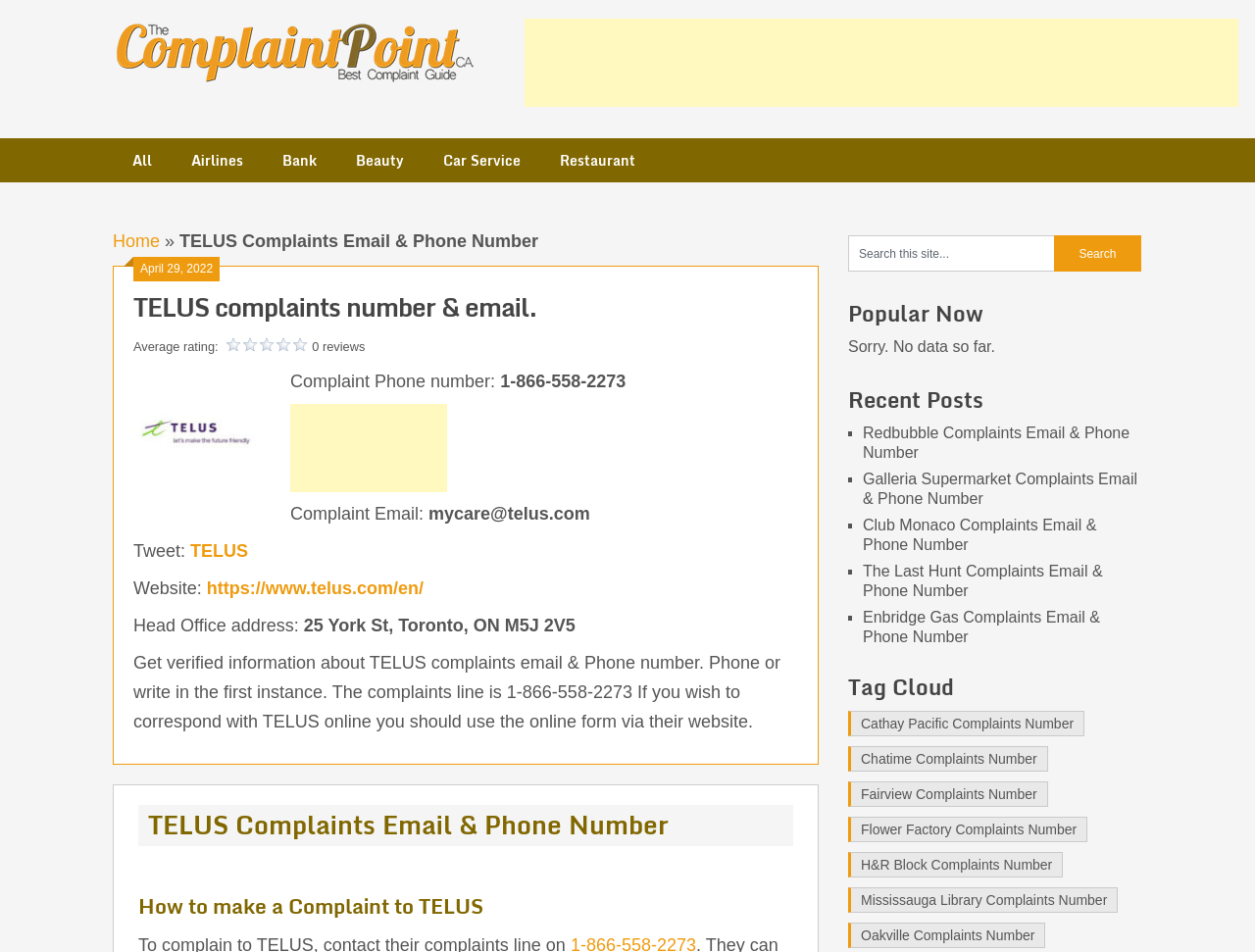Please identify the coordinates of the bounding box for the clickable region that will accomplish this instruction: "Check the recent posts".

[0.676, 0.411, 0.91, 0.429]